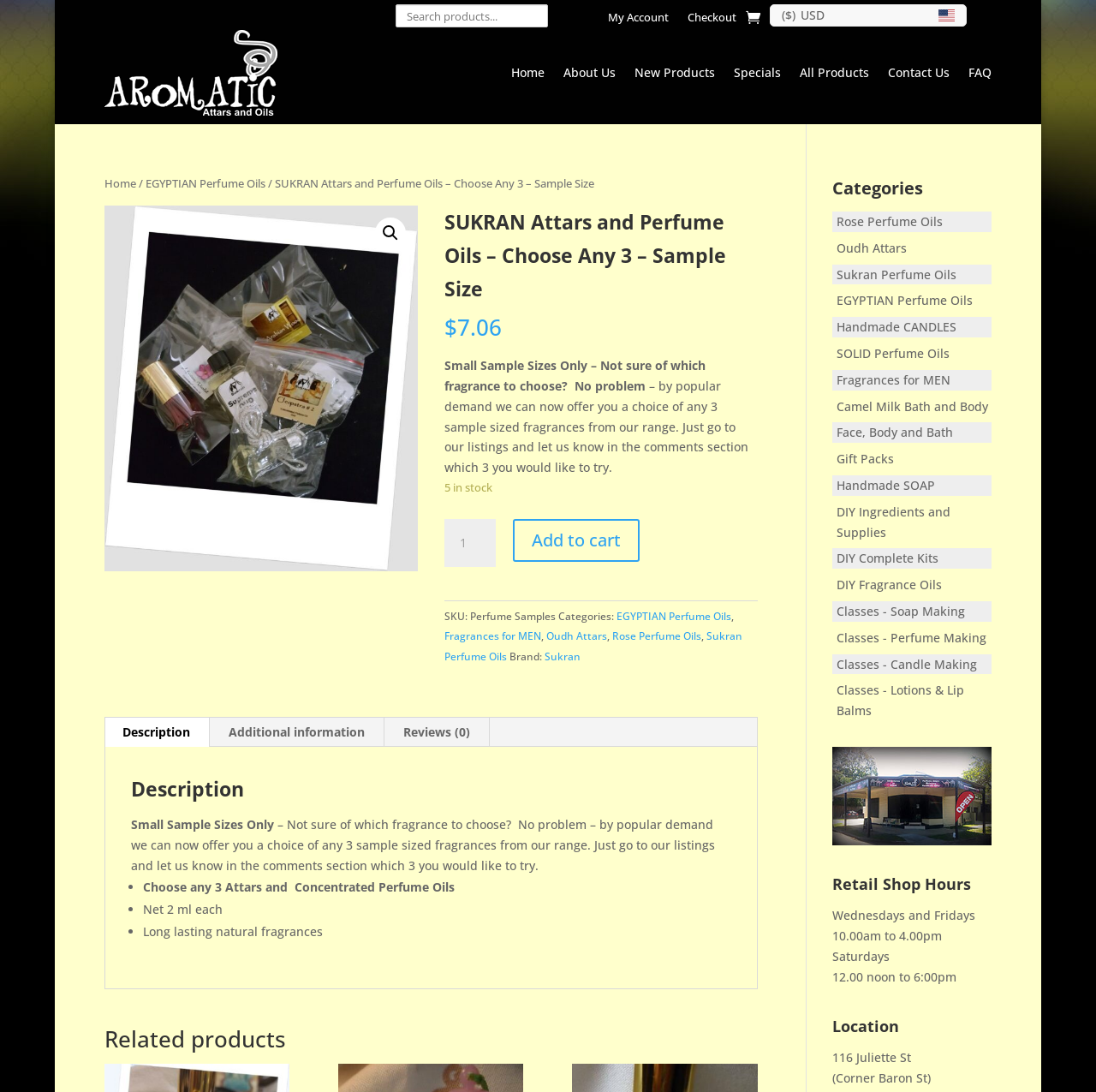Bounding box coordinates should be in the format (top-left x, top-left y, bottom-right x, bottom-right y) and all values should be floating point numbers between 0 and 1. Determine the bounding box coordinate for the UI element described as: Classes - Perfume Making

[0.763, 0.576, 0.9, 0.591]